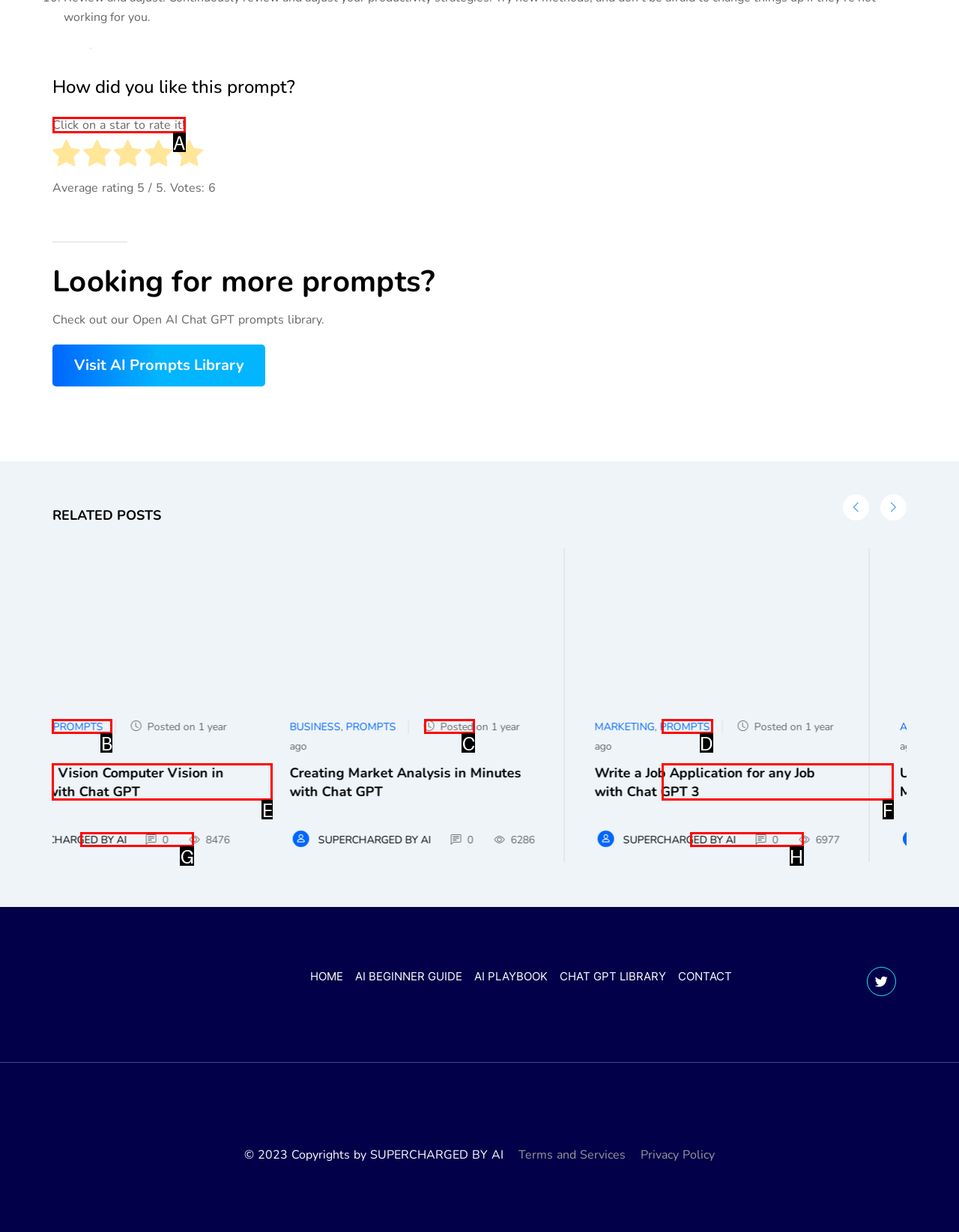Determine the right option to click to perform this task: Rate the prompt
Answer with the correct letter from the given choices directly.

A